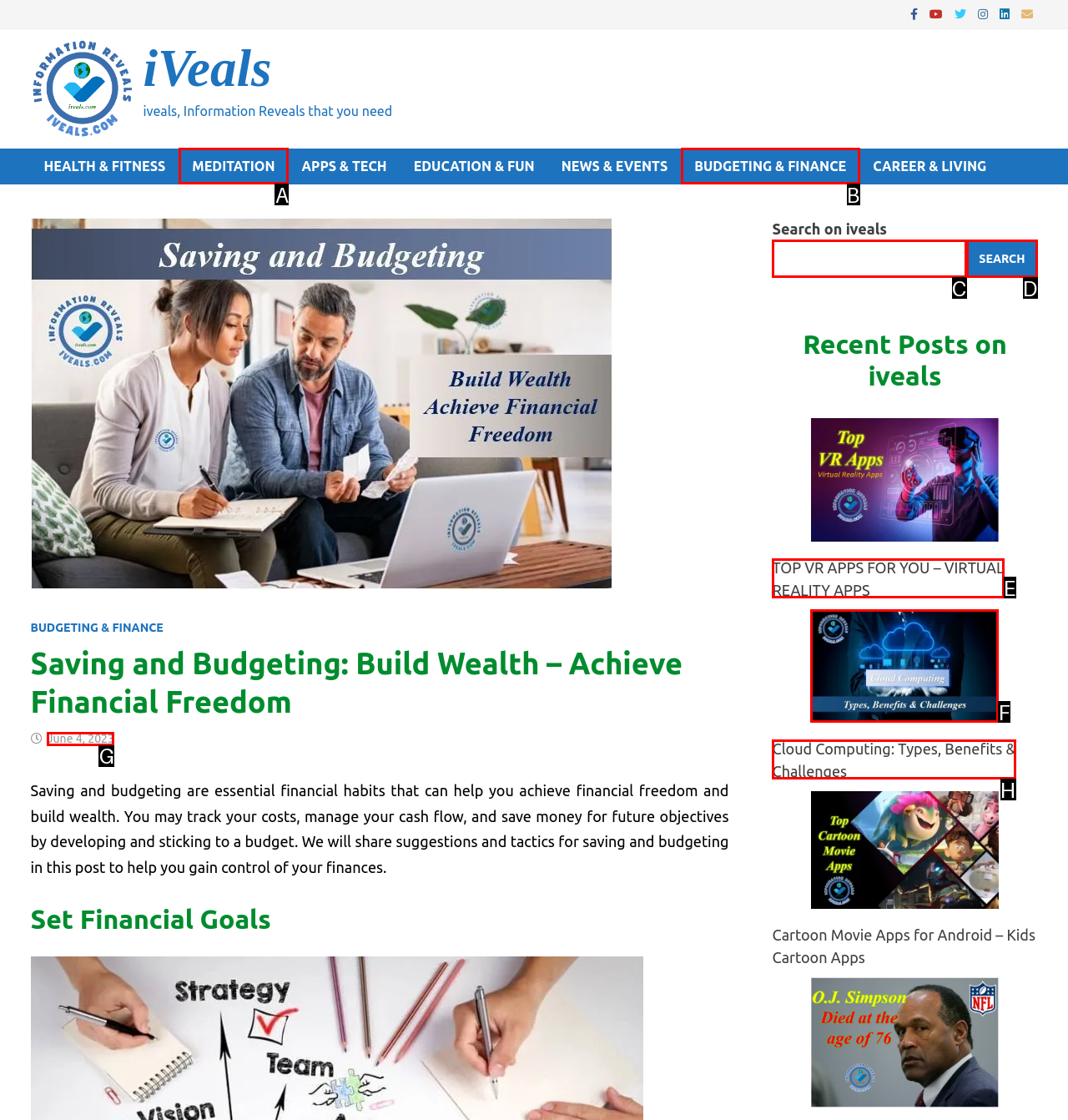Given the description: June 4, 2023June 27, 2023, pick the option that matches best and answer with the corresponding letter directly.

G